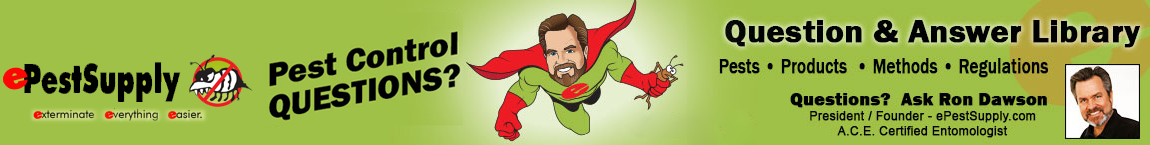Offer a detailed caption for the image presented.

The image features an engaging header for ePestSupply, showcasing their commitment to pest control education and support. The vibrant green background is accentuated by a playful cartoon graphic of a superhero who embodies expertise in pest management, dressed in a red cape and gear. To the right, a professional portrait of Ron Dawson, the founder and president of ePestSupply, conveys trust and authority, highlighted by his warm smile. The text boldly asks, "Pest Control QUESTIONS?" and promotes the service as a "Question & Answer Library" that covers various topics including pests, products, methods, and regulations. This informative and visually appealing banner aims to encourage customers to seek advice and learn more about pest control solutions.